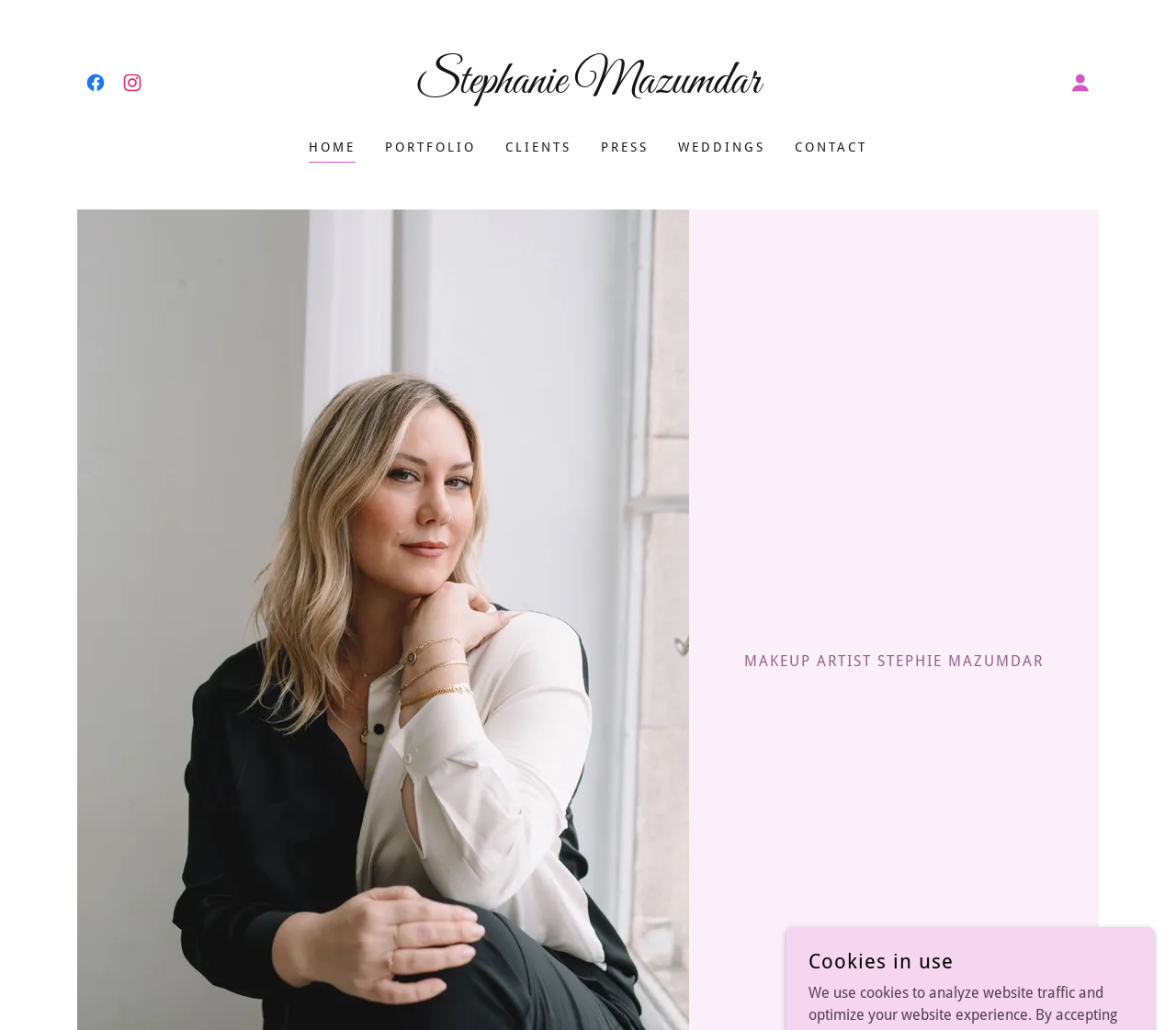Determine the bounding box coordinates of the section I need to click to execute the following instruction: "View Stephanie Mazumdar's profile". Provide the coordinates as four float numbers between 0 and 1, i.e., [left, top, right, bottom].

[0.326, 0.077, 0.674, 0.094]